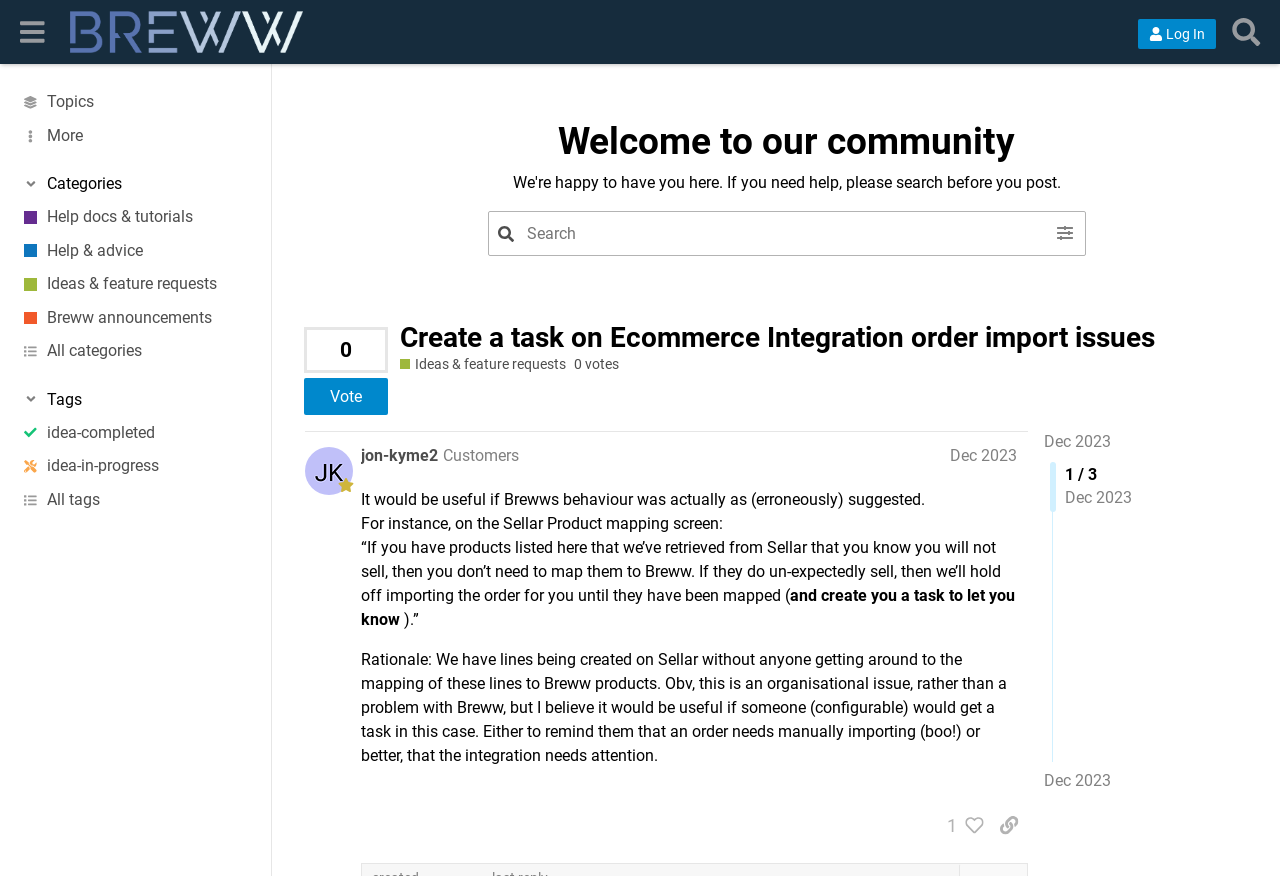What is the topic of the post by jon-kyme2?
Please interpret the details in the image and answer the question thoroughly.

I found the answer by looking at the heading element with the text 'jon-kyme2 Customers Dec 2023' and the static text elements that follow, which indicate that the topic of the post is related to Ecommerce Integration order import issues.